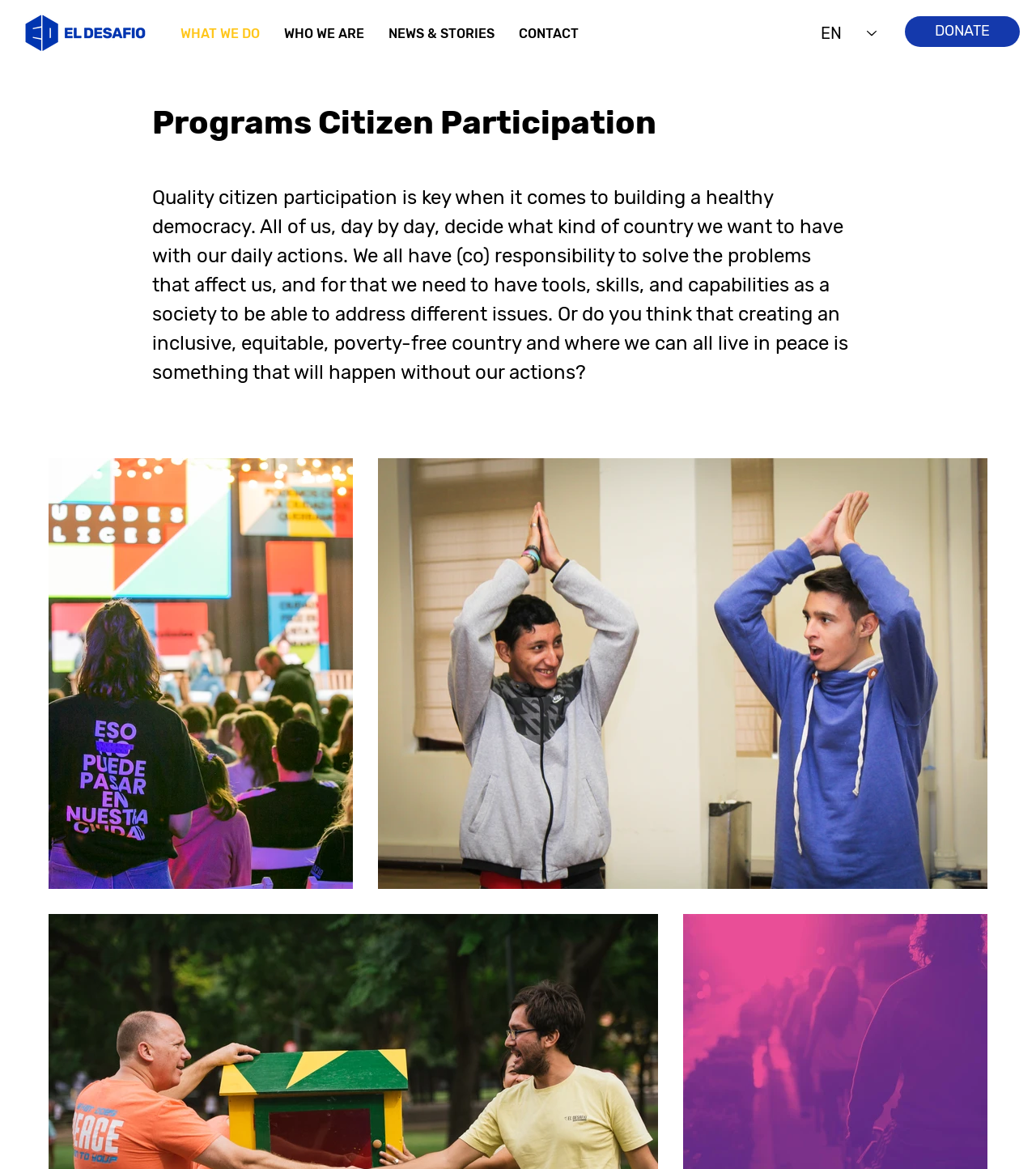Please determine and provide the text content of the webpage's heading.

Programs Citizen Participation